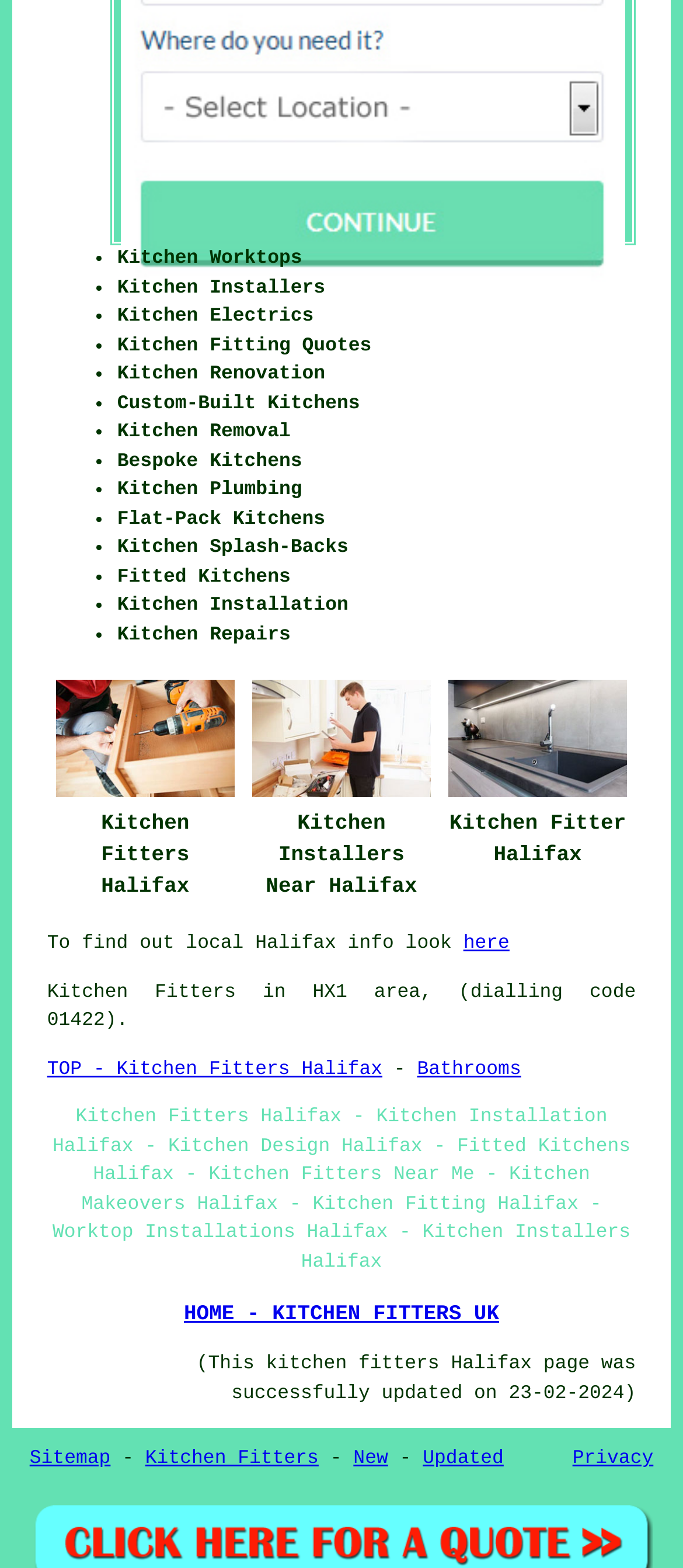Using the information in the image, could you please answer the following question in detail:
What is the purpose of the link 'here'?

The link 'here' is located next to the text 'To find out local Halifax info look', which suggests that clicking on the link will provide more information about Halifax.